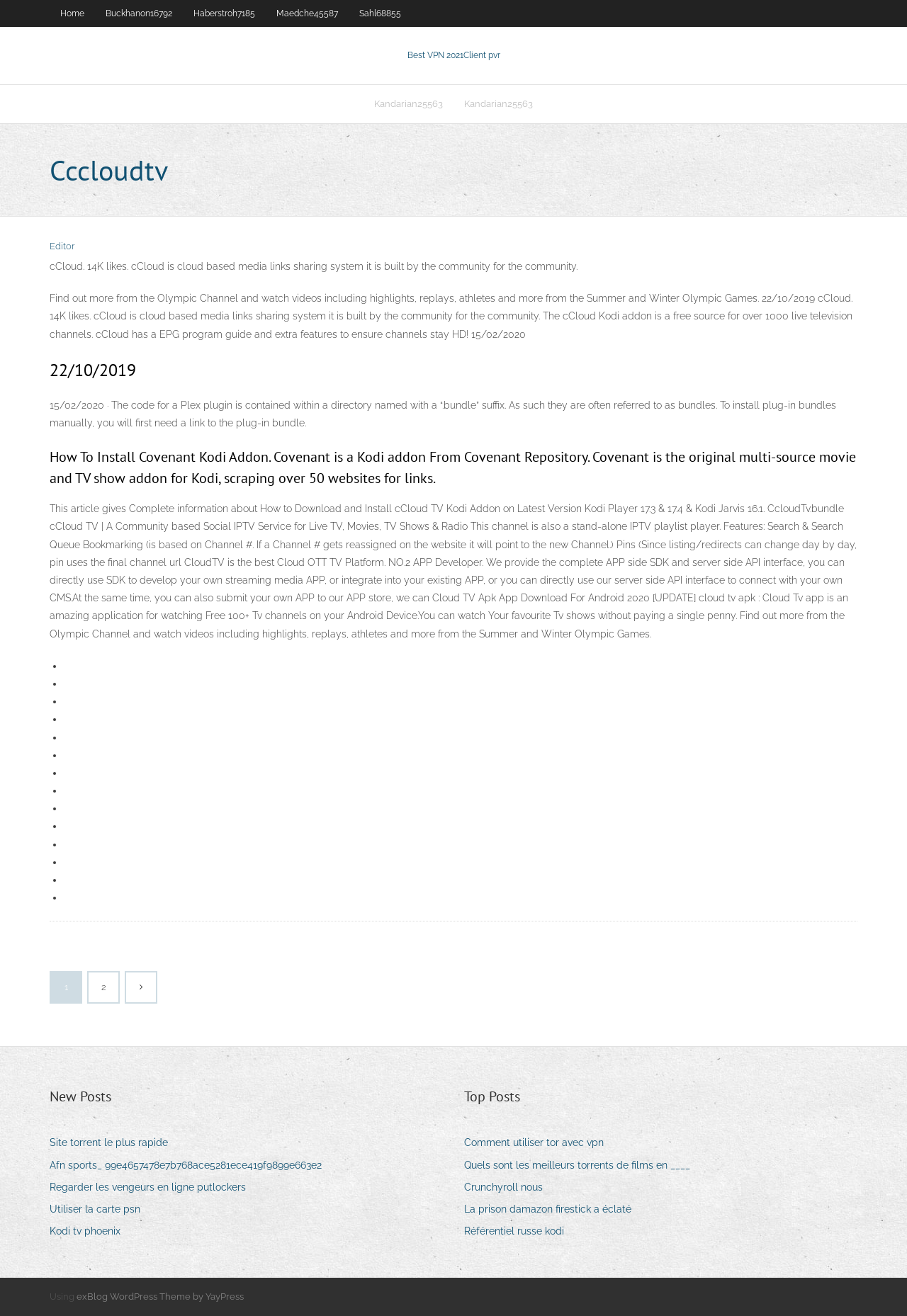What is the name of the media links sharing system?
Please give a detailed and thorough answer to the question, covering all relevant points.

The name of the media links sharing system can be found in the StaticText element with the text 'cCloud. 14K likes. cCloud is cloud based media links sharing system it is built by the community for the community.'